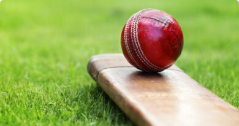Explain the image in a detailed and descriptive way.

The image captures a close-up view of a bright red cricket ball resting on a wooden cricket bat, with a lush green grass backdrop that suggests a sunny day on the field. The vivid colors and textures highlight the classic elements of the sport, emphasizing the cricket ball's distinctive stitching and glossy surface, which are essential for gameplay. This scene evokes the spirit of cricket, illustrating the anticipation of a match in progress or one about to begin, where strategy and athleticism come into play. The juxtaposition of the bat and ball represents a critical moment in the game, drawing attention to the sport's rich tradition and excitement.